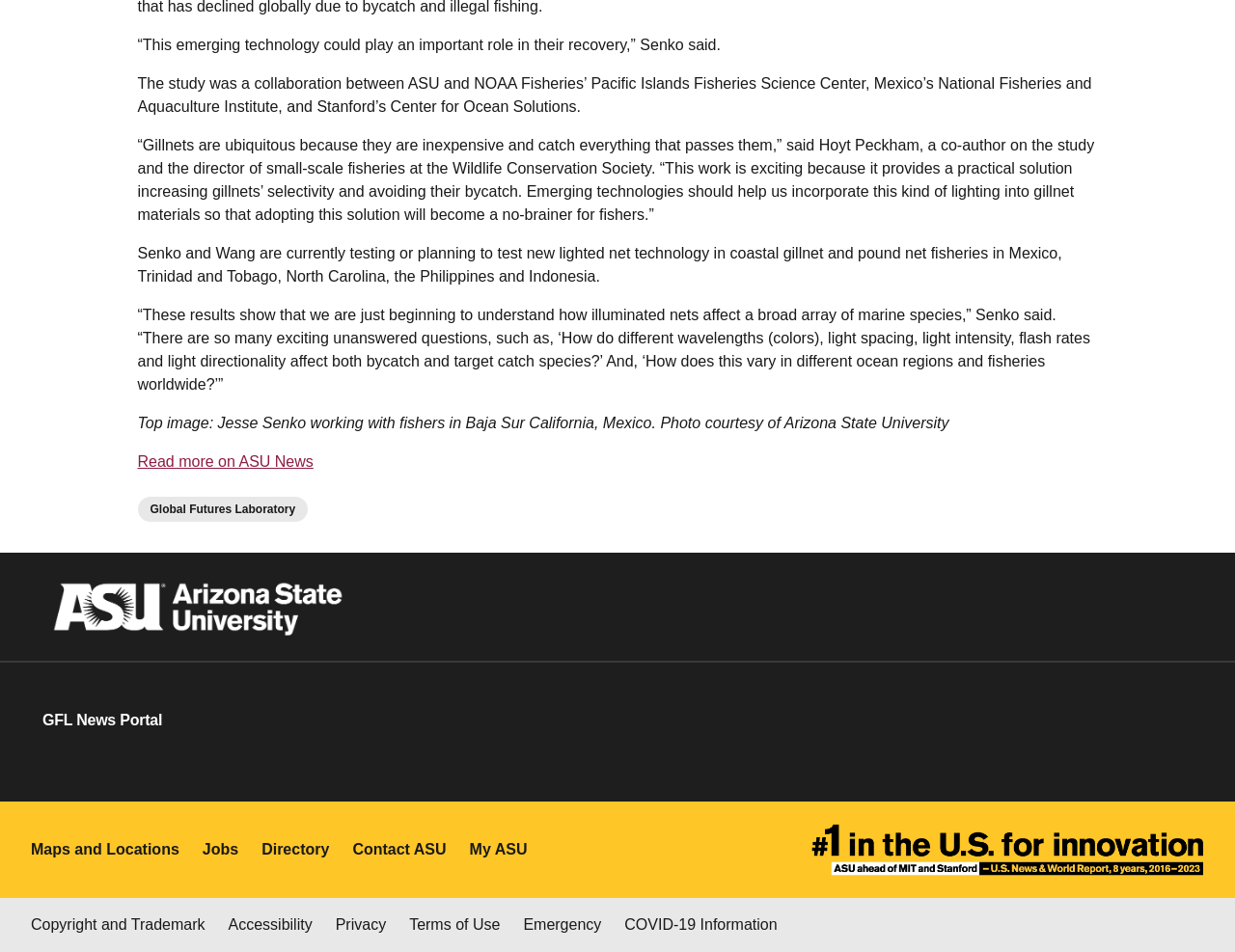Identify the bounding box coordinates of the clickable region to carry out the given instruction: "Go to GFL News Portal".

[0.025, 0.581, 0.296, 0.694]